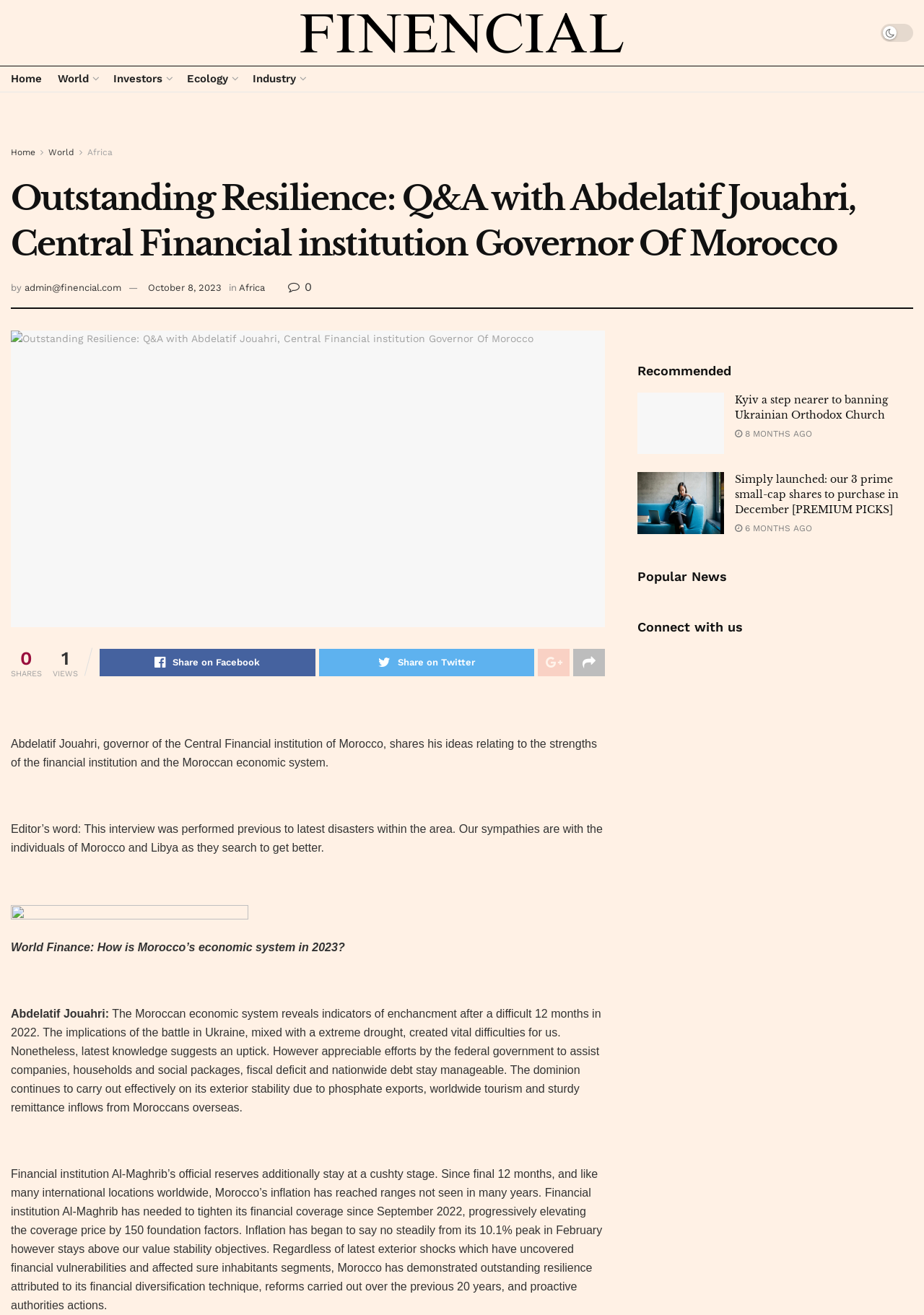Offer a detailed explanation of the webpage layout and contents.

This webpage is an article page from Finencial, a financial news website. At the top, there is a Finencial logo and a navigation menu with links to "Home", "World", "Investors", "Ecology", and "Industry". Below the navigation menu, there is a heading that reads "Outstanding Resilience: Q&A with Abdelatif Jouahri, Central Bank Governor Of Morocco". 

To the right of the heading, there is a link to the article and an image related to the article. Below the heading, there is a byline with the author's email address and the date of publication, October 8, 2023. There are also links to share the article on social media platforms.

The main content of the article is an interview with Abdelatif Jouahri, the governor of the Central Bank of Morocco. The interview is divided into several sections, with headings and paragraphs of text. The article discusses the strengths of the Moroccan economy and the challenges it faces.

At the bottom of the page, there are several recommended articles, each with a heading, a link, and an image. These articles appear to be related to finance and economics. There is also a section labeled "Popular News" and another labeled "Connect with us", which contains a link to connect with Finencial.